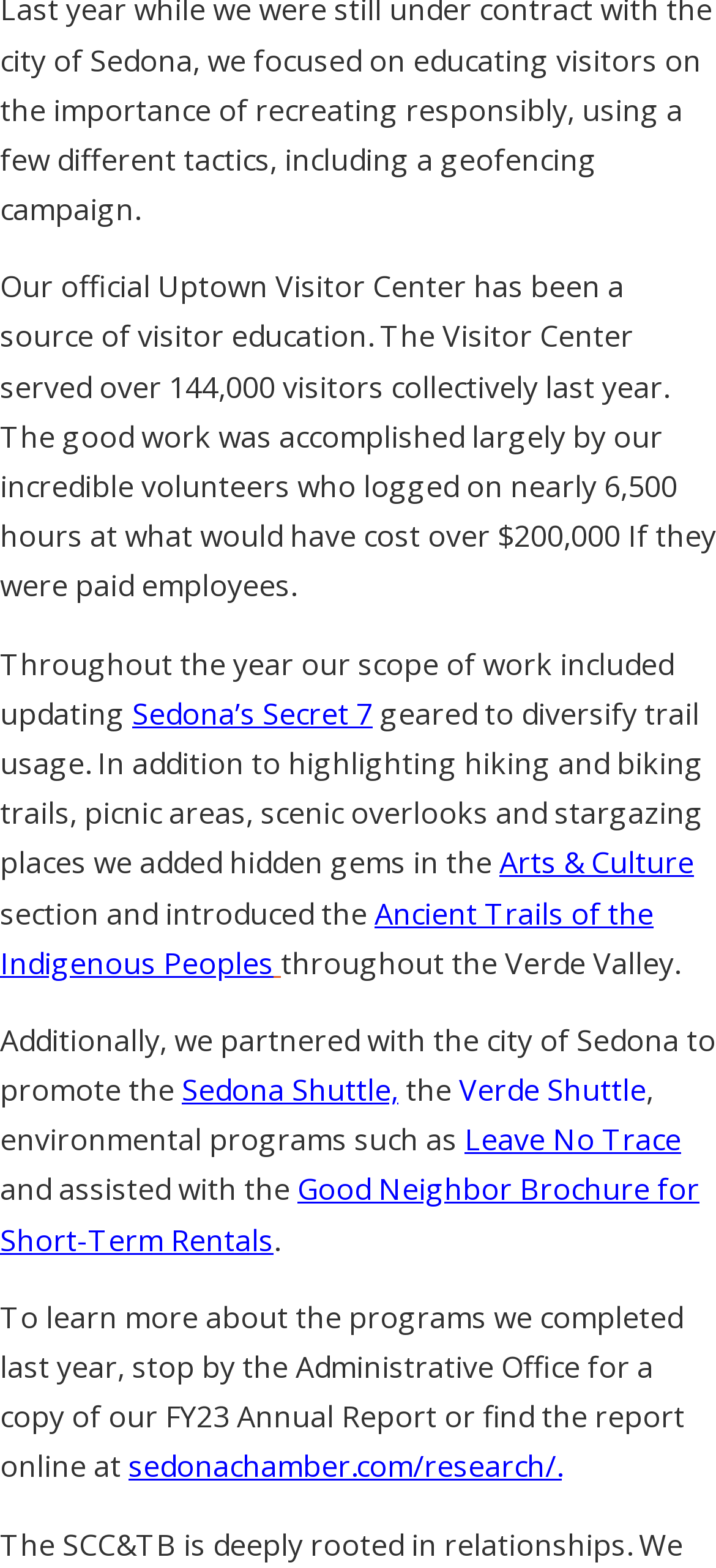Given the description "Arts & Culture", provide the bounding box coordinates of the corresponding UI element.

[0.697, 0.537, 0.969, 0.563]